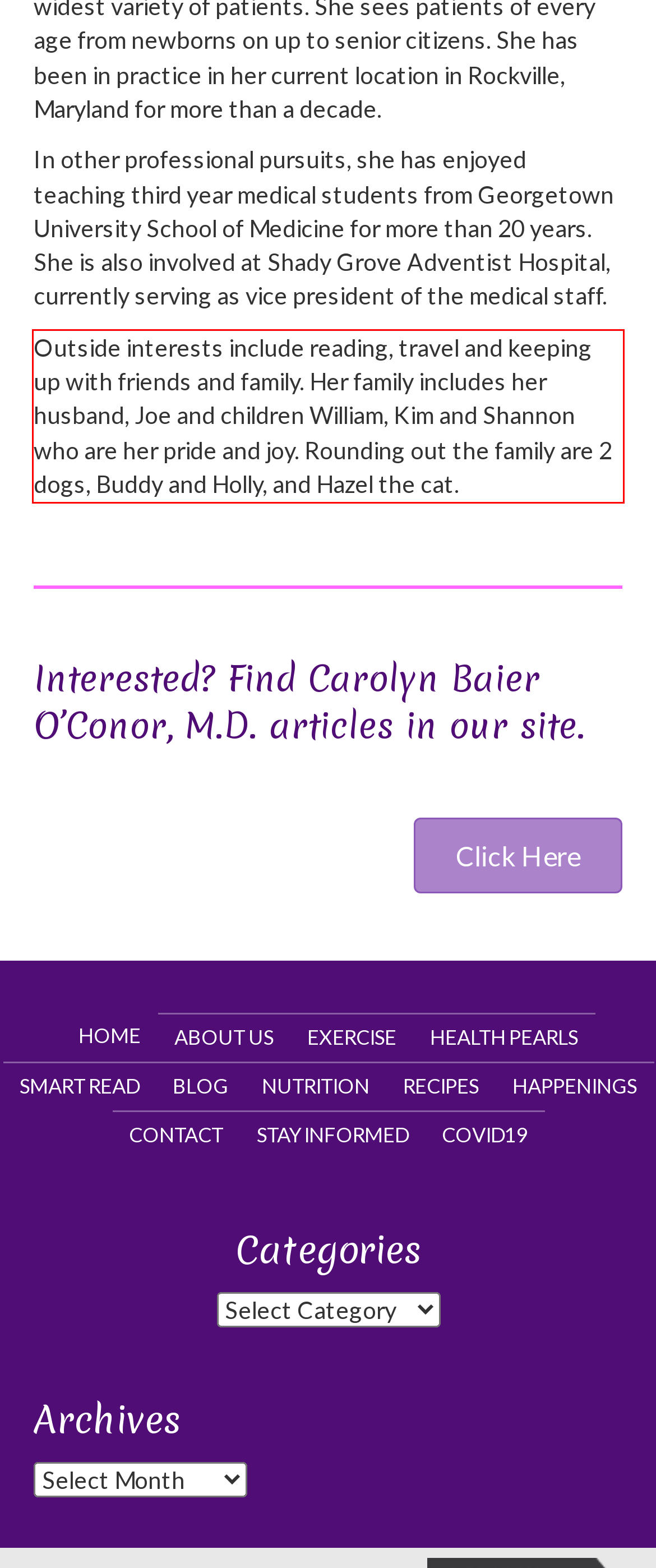Please analyze the screenshot of a webpage and extract the text content within the red bounding box using OCR.

Outside interests include reading, travel and keeping up with friends and family. Her family includes her husband, Joe and children William, Kim and Shannon who are her pride and joy. Rounding out the family are 2 dogs, Buddy and Holly, and Hazel the cat.